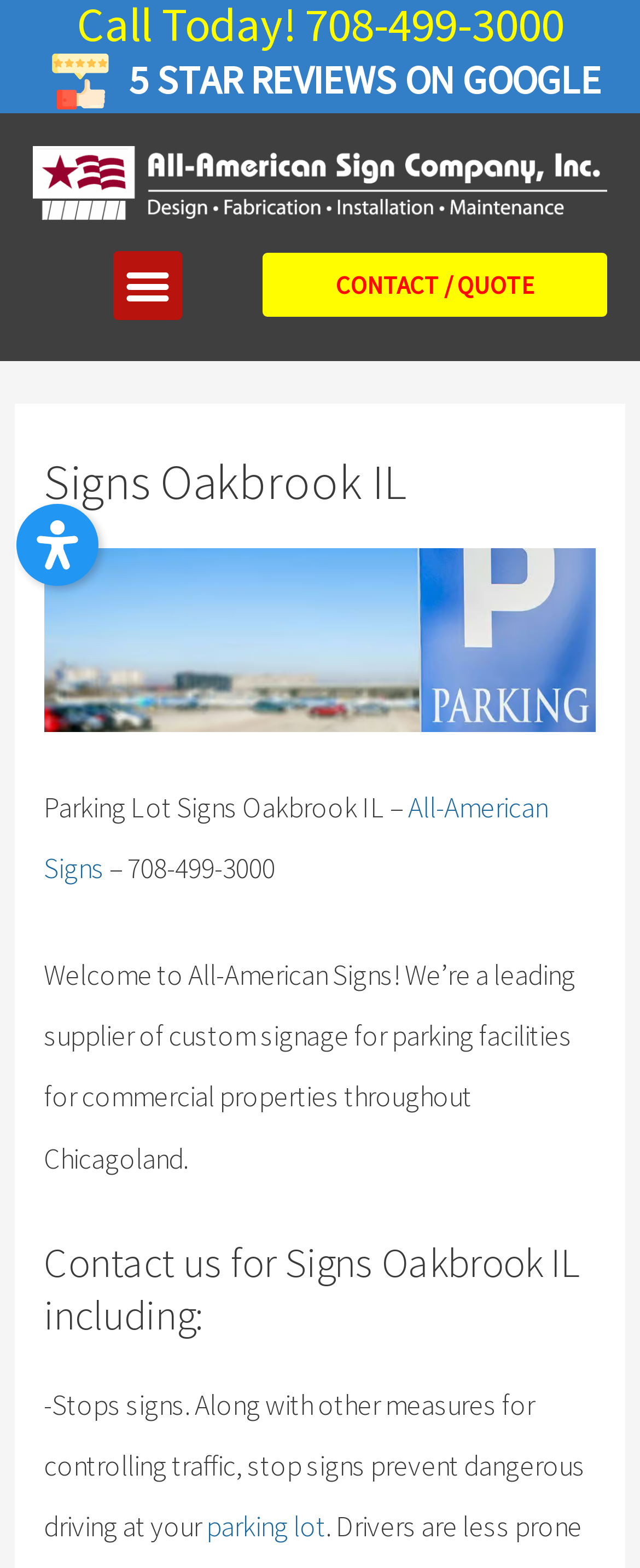Bounding box coordinates should be in the format (top-left x, top-left y, bottom-right x, bottom-right y) and all values should be floating point numbers between 0 and 1. Determine the bounding box coordinate for the UI element described as: parent_node: Skip to content

[0.026, 0.321, 0.154, 0.374]